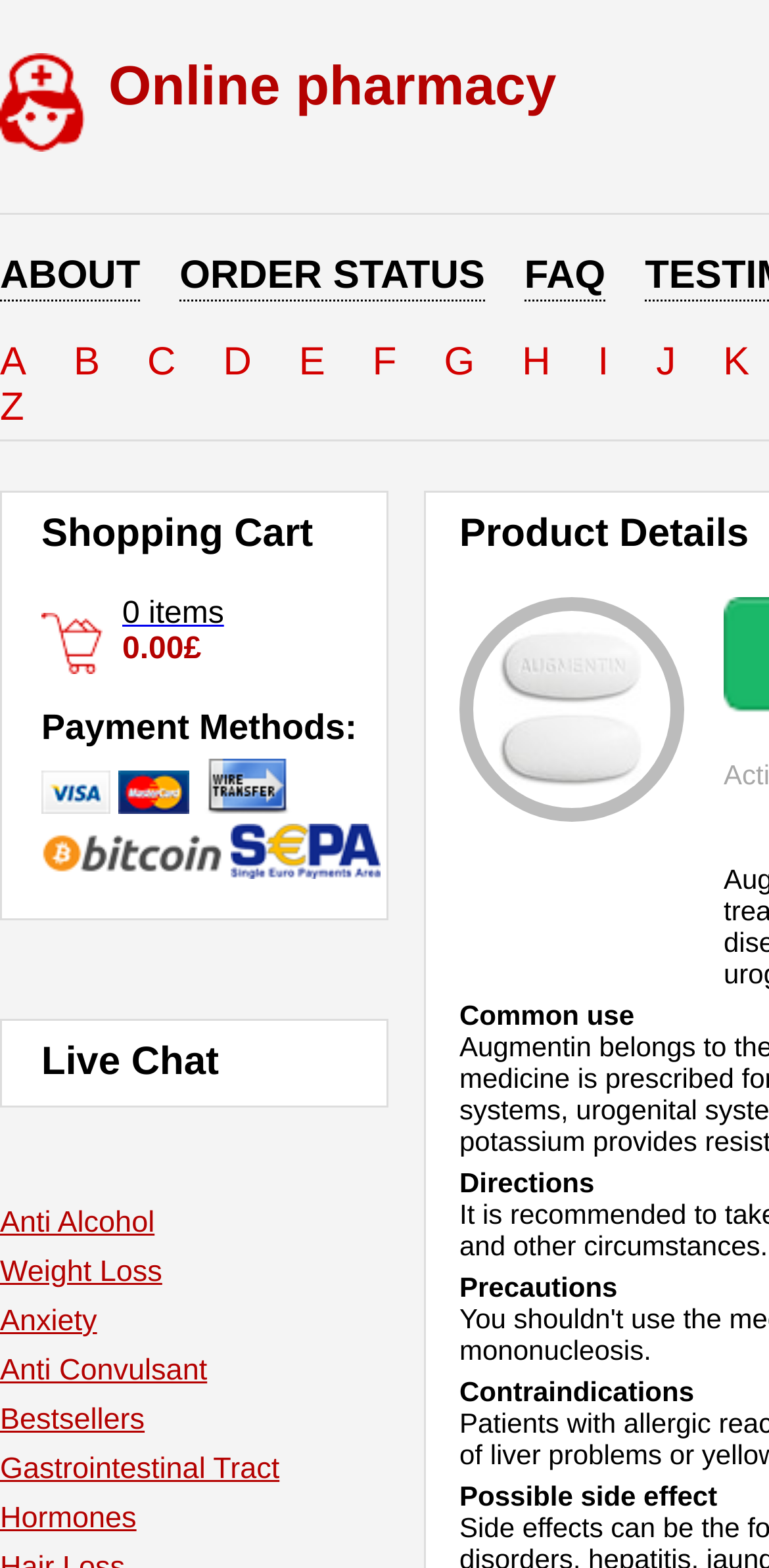Please determine the bounding box coordinates of the area that needs to be clicked to complete this task: 'Chat with live support'. The coordinates must be four float numbers between 0 and 1, formatted as [left, top, right, bottom].

[0.054, 0.664, 0.503, 0.693]